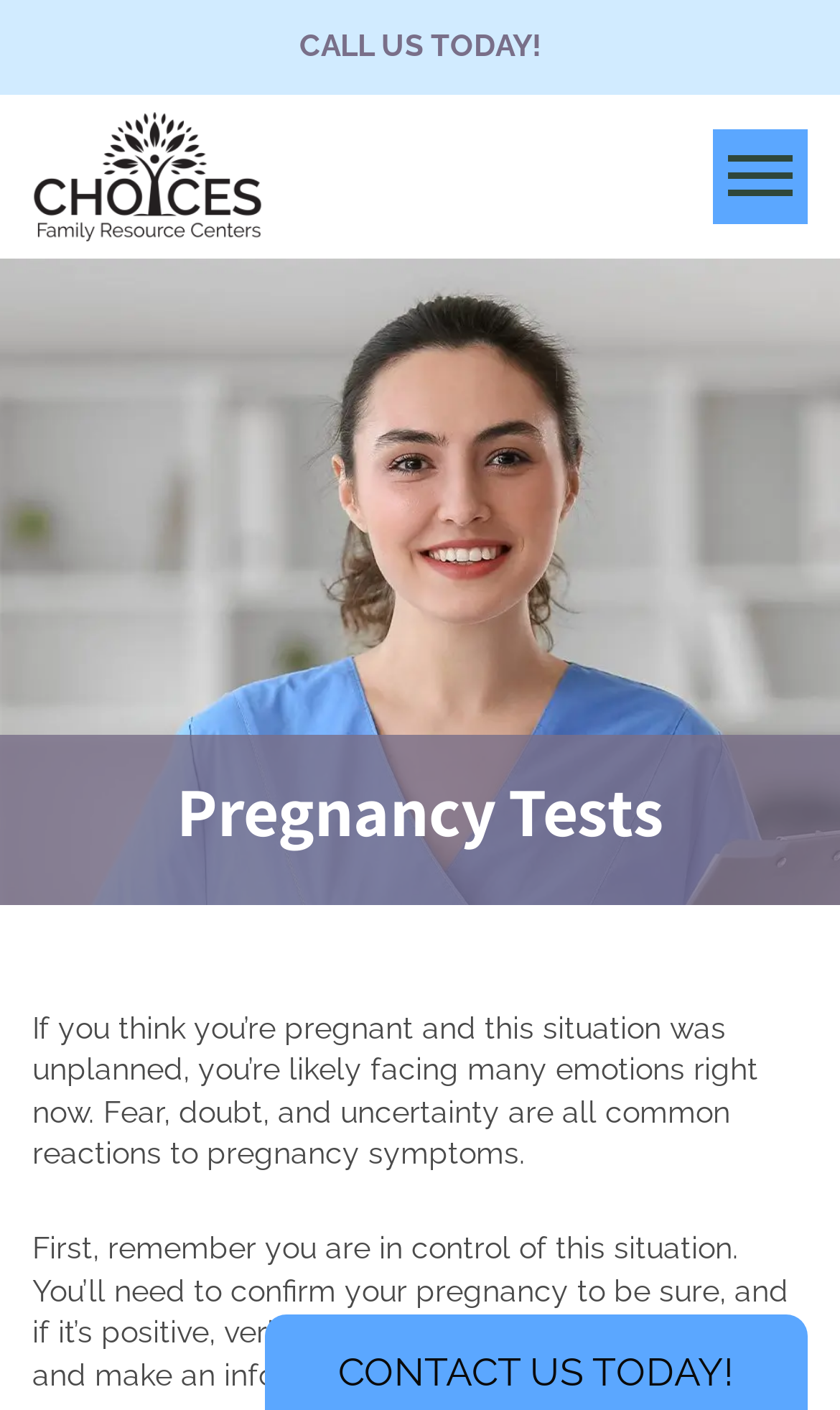What is the purpose of the 'Toggle navigation' button?
Please answer the question with as much detail and depth as you can.

The 'Toggle navigation' button is a control element that is used to expand or collapse the navbar-primary-collapse element, which is likely a navigation menu. This can be inferred from the 'expanded' property of the button element being set to 'False' and the 'controls' property being set to 'navbar-primary-collapse'.